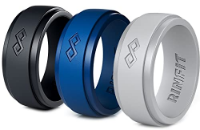Outline with detail what the image portrays.

The image showcases a set of three Rinfit silicone rings designed for men. These rings are available in three distinct colors: a sleek black, a vibrant blue, and a classic silver. Each ring features a modern design with a subtle inscription of the Rinfit logo, emphasizing both style and comfort. The flexibility and durability of these silicone rings make them ideal for active lifestyles, accommodating various professions and daily activities. They are marketed as a perfect alternative to traditional wedding bands, ensuring that wearers can maintain their commitment while enjoying a lifestyle that may involve sports or physical labor.